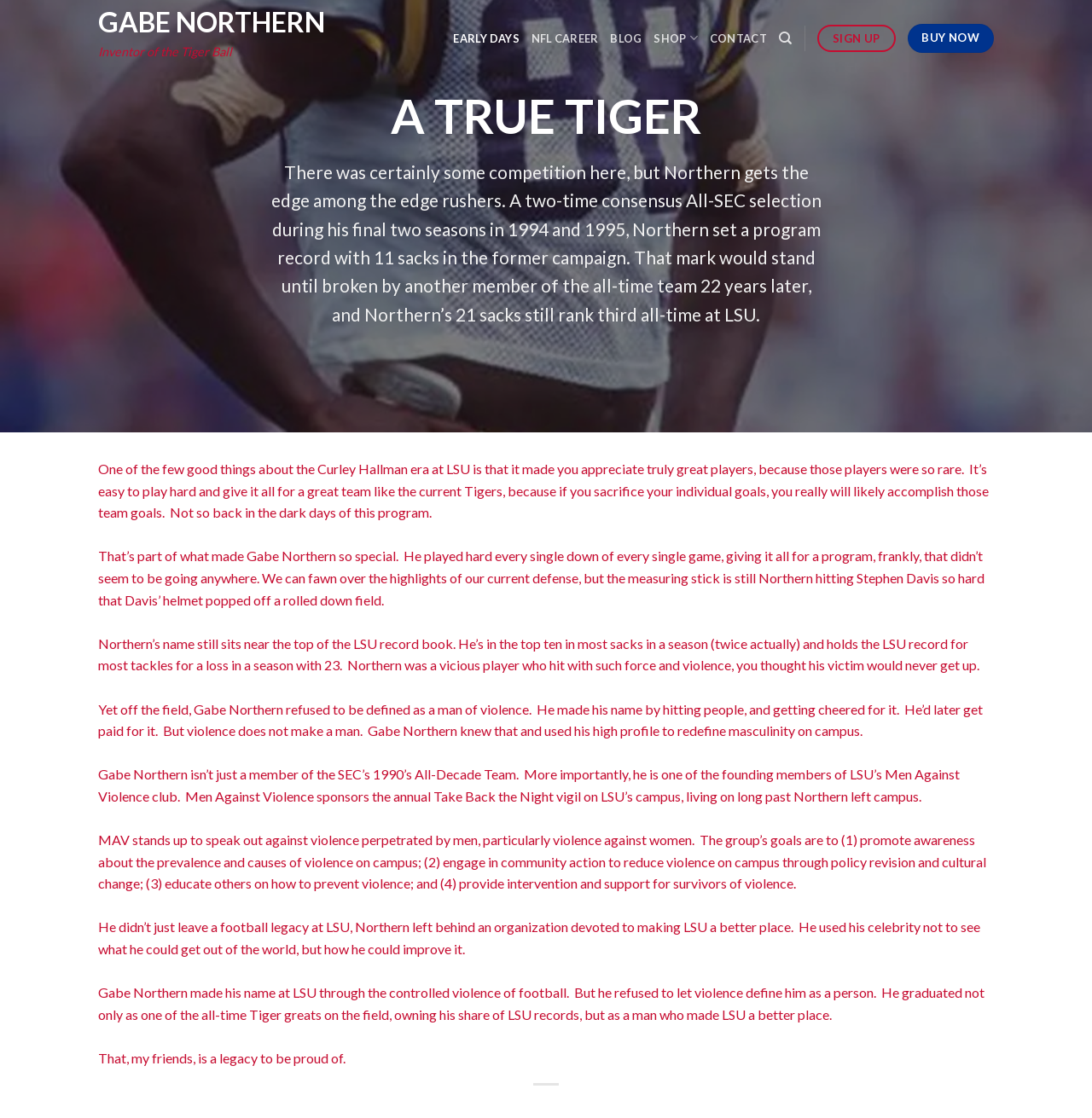Determine the bounding box coordinates of the clickable region to follow the instruction: "Click on the 'BUY NOW' button".

[0.831, 0.021, 0.91, 0.047]